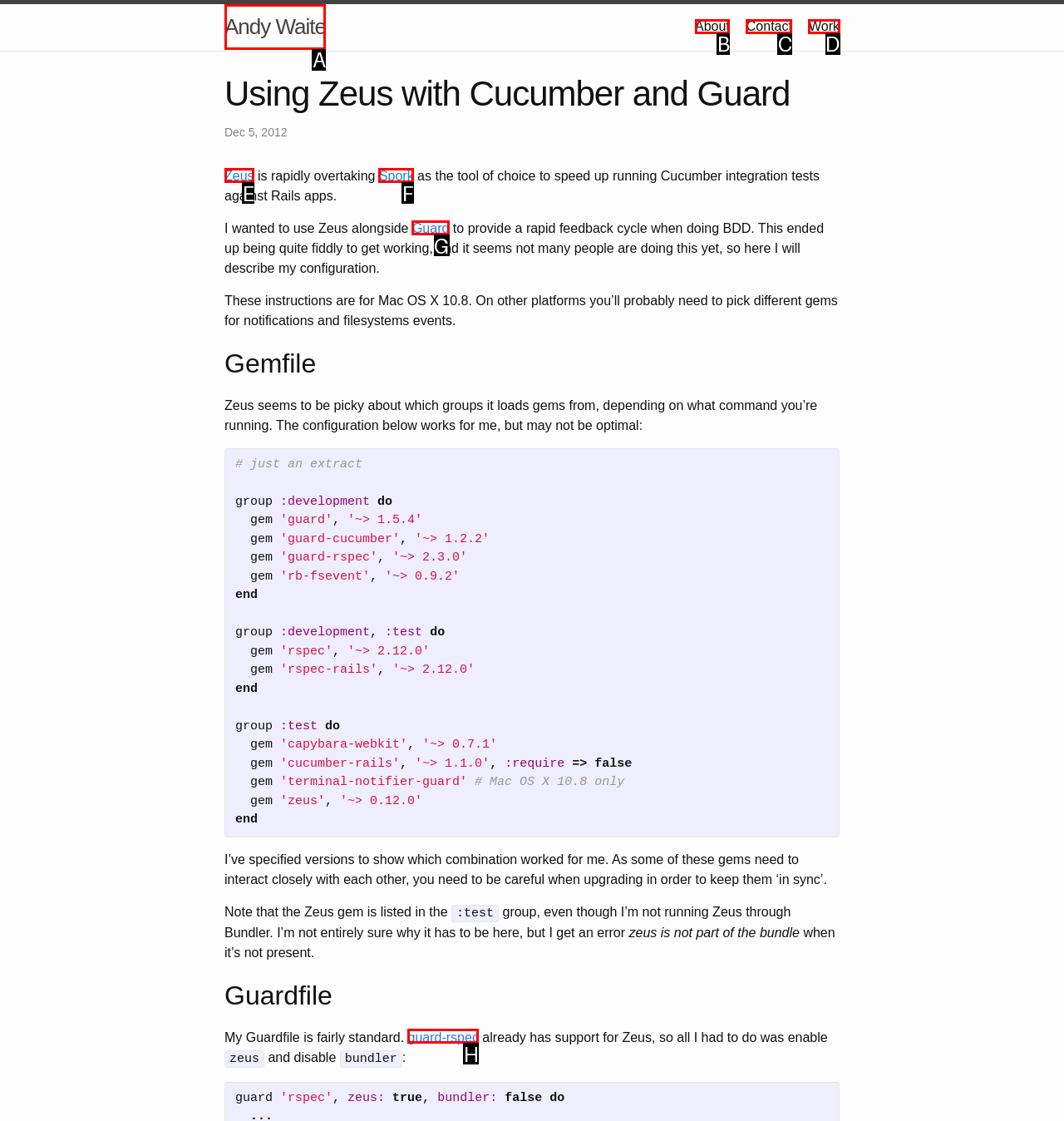Choose the HTML element that aligns with the description: Spork. Indicate your choice by stating the letter.

F